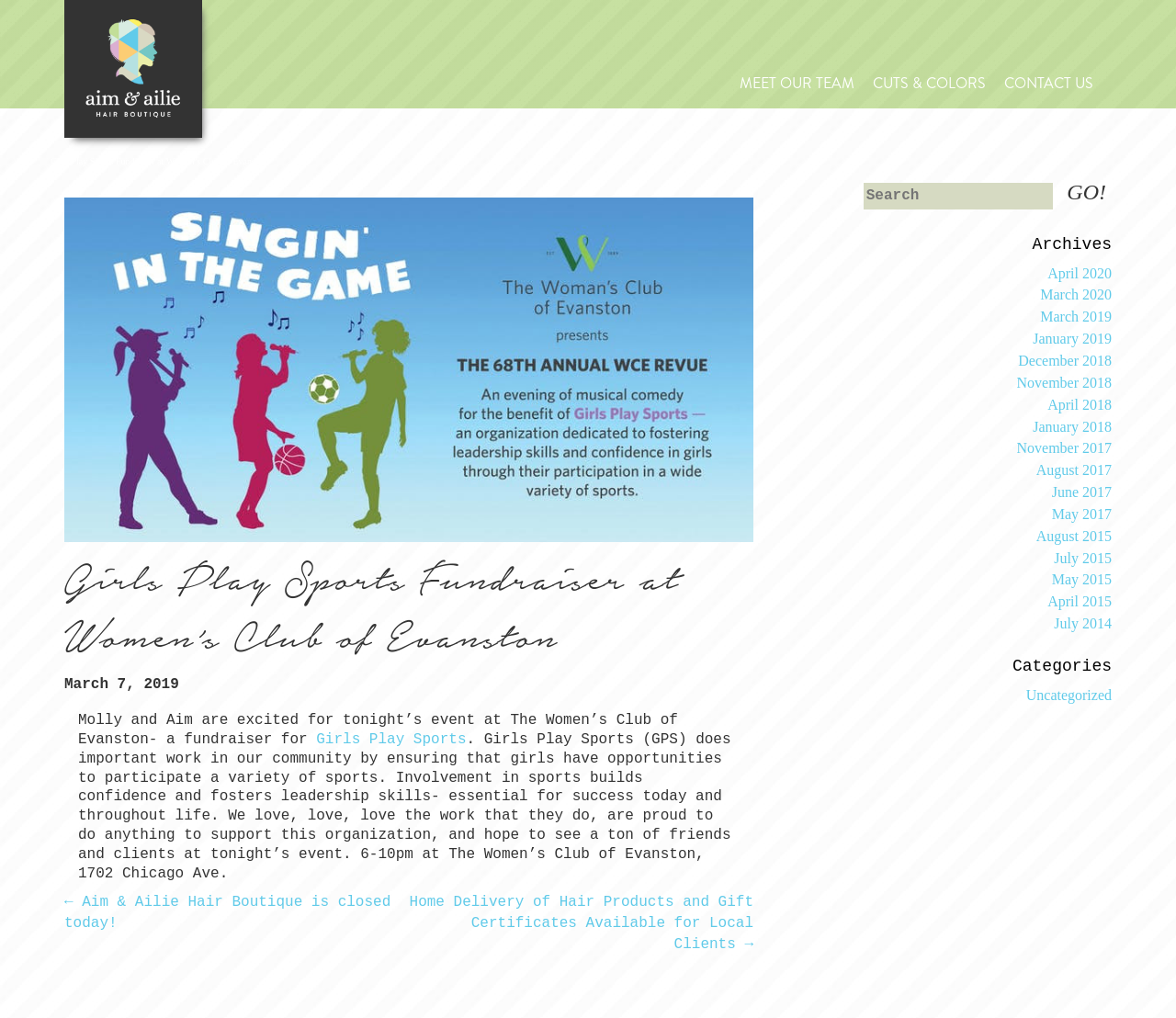Please locate the bounding box coordinates of the element that should be clicked to achieve the given instruction: "Search for something".

[0.734, 0.18, 0.895, 0.206]